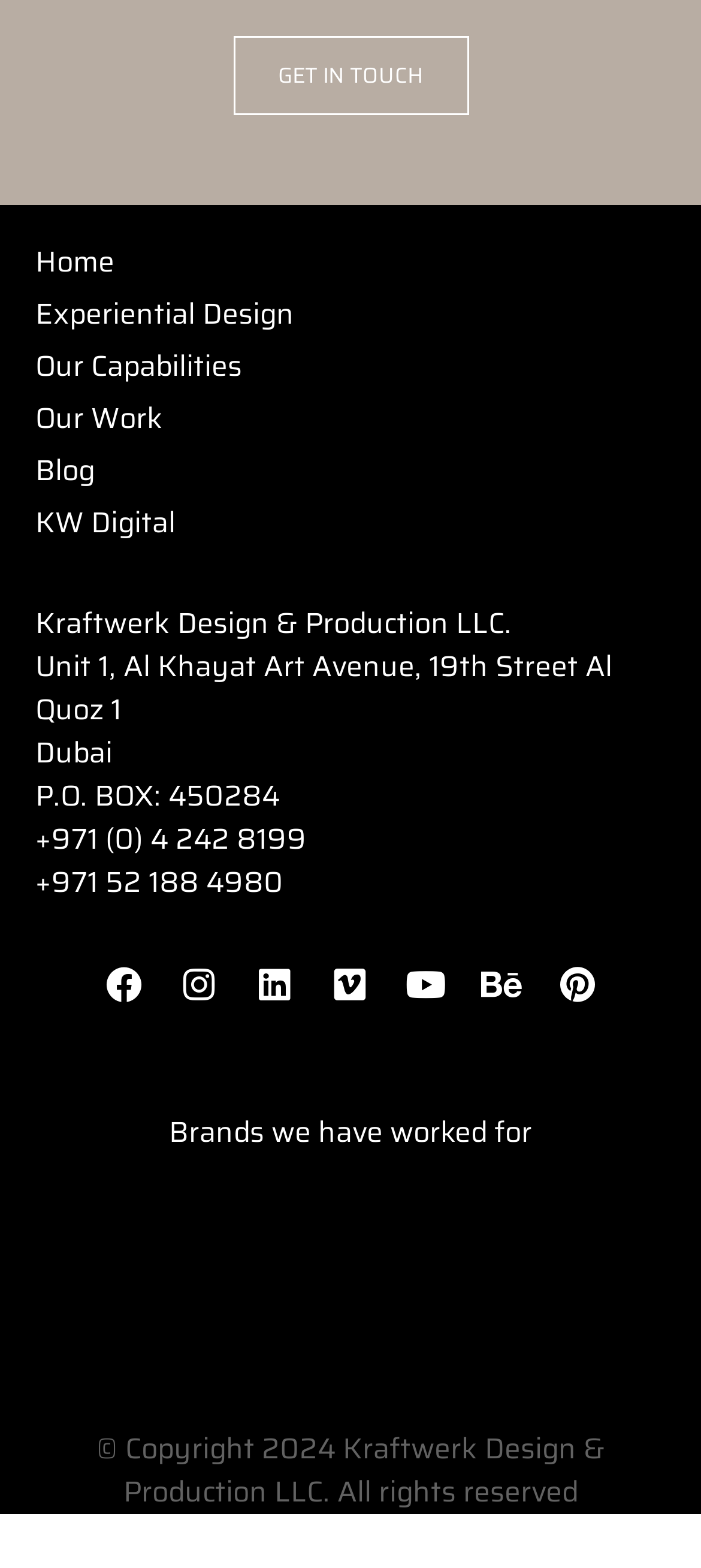Give a one-word or short-phrase answer to the following question: 
How many social media links are there?

7